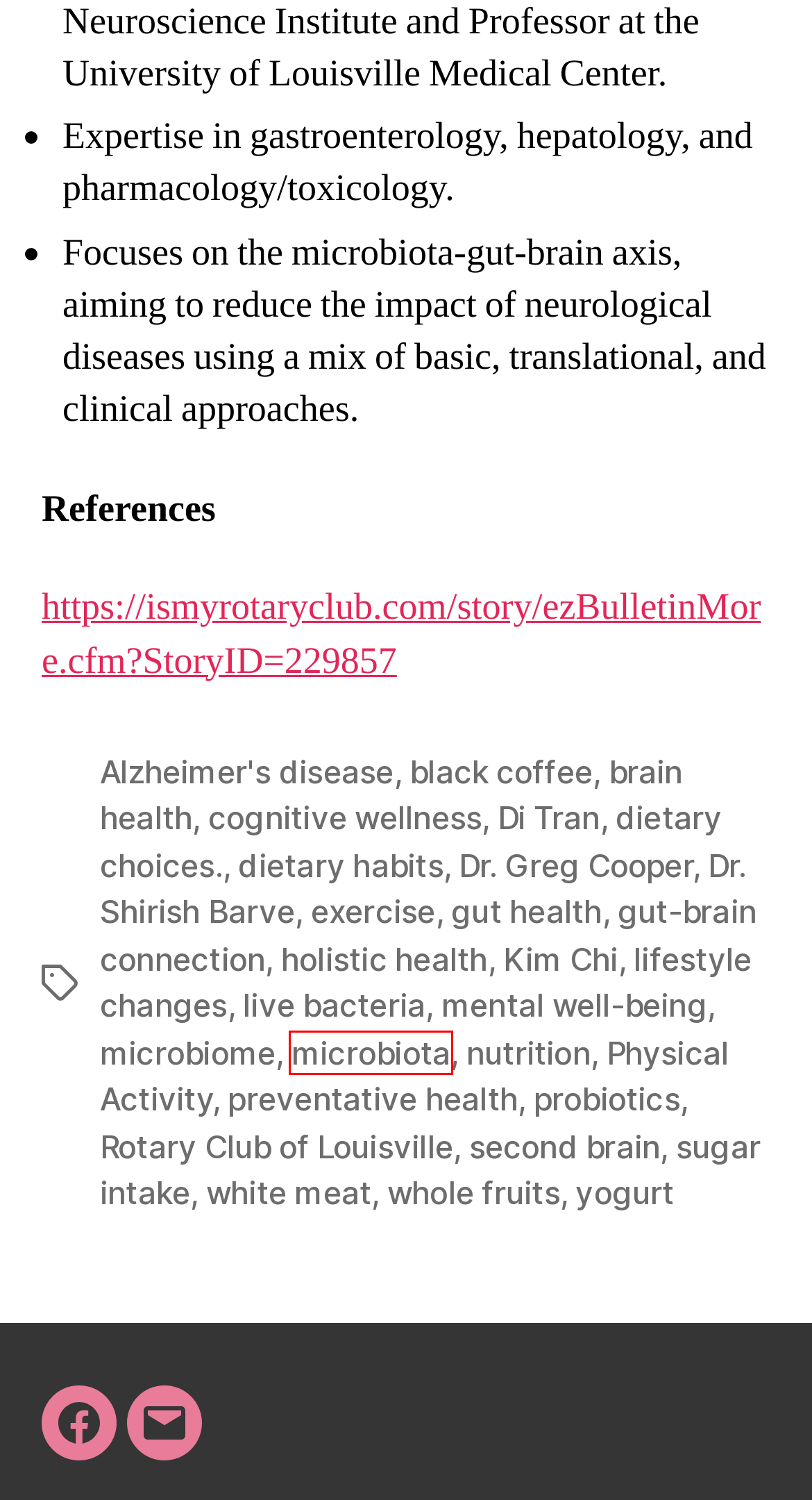You are given a screenshot of a webpage with a red rectangle bounding box. Choose the best webpage description that matches the new webpage after clicking the element in the bounding box. Here are the candidates:
A. dietary habits Archives - Viet Bao Louisville KY
B. nutrition Archives - Viet Bao Louisville KY
C. Alzheimer's disease Archives - Viet Bao Louisville KY
D. microbiota Archives - Viet Bao Louisville KY
E. second brain Archives - Viet Bao Louisville KY
F. Physical Activity Archives - Viet Bao Louisville KY
G. probiotics Archives - Viet Bao Louisville KY
H. Dr. Shirish Barve Archives - Viet Bao Louisville KY

D